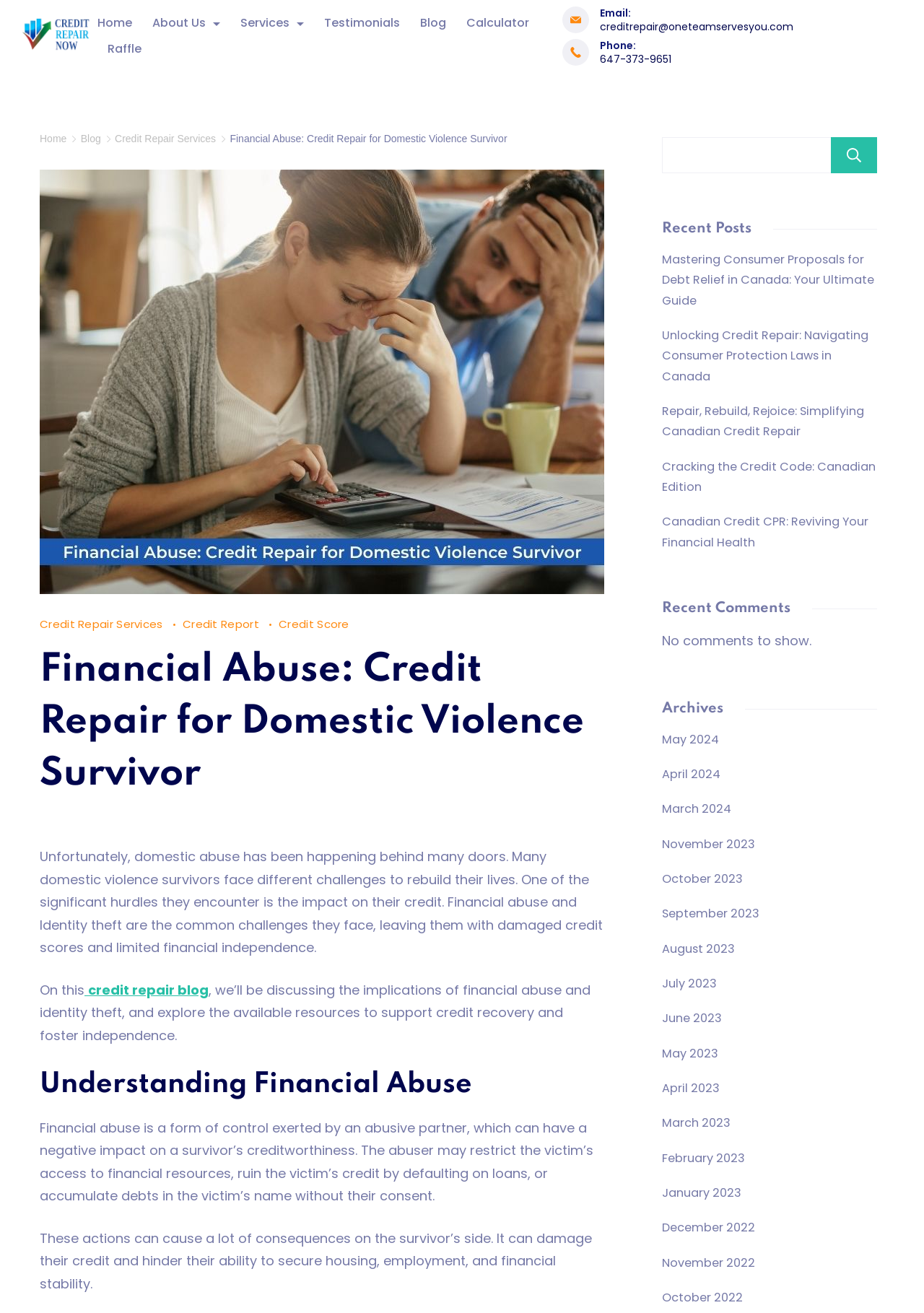What is the main topic of this webpage?
Answer the question with a detailed and thorough explanation.

Based on the webpage content, I can see that the main topic is about credit repair resources and support for domestic violence survivors in Canada, which is also reflected in the meta description. The webpage provides information and links related to credit repair services, financial abuse, and identity theft, indicating that the main topic is focused on this specific area.